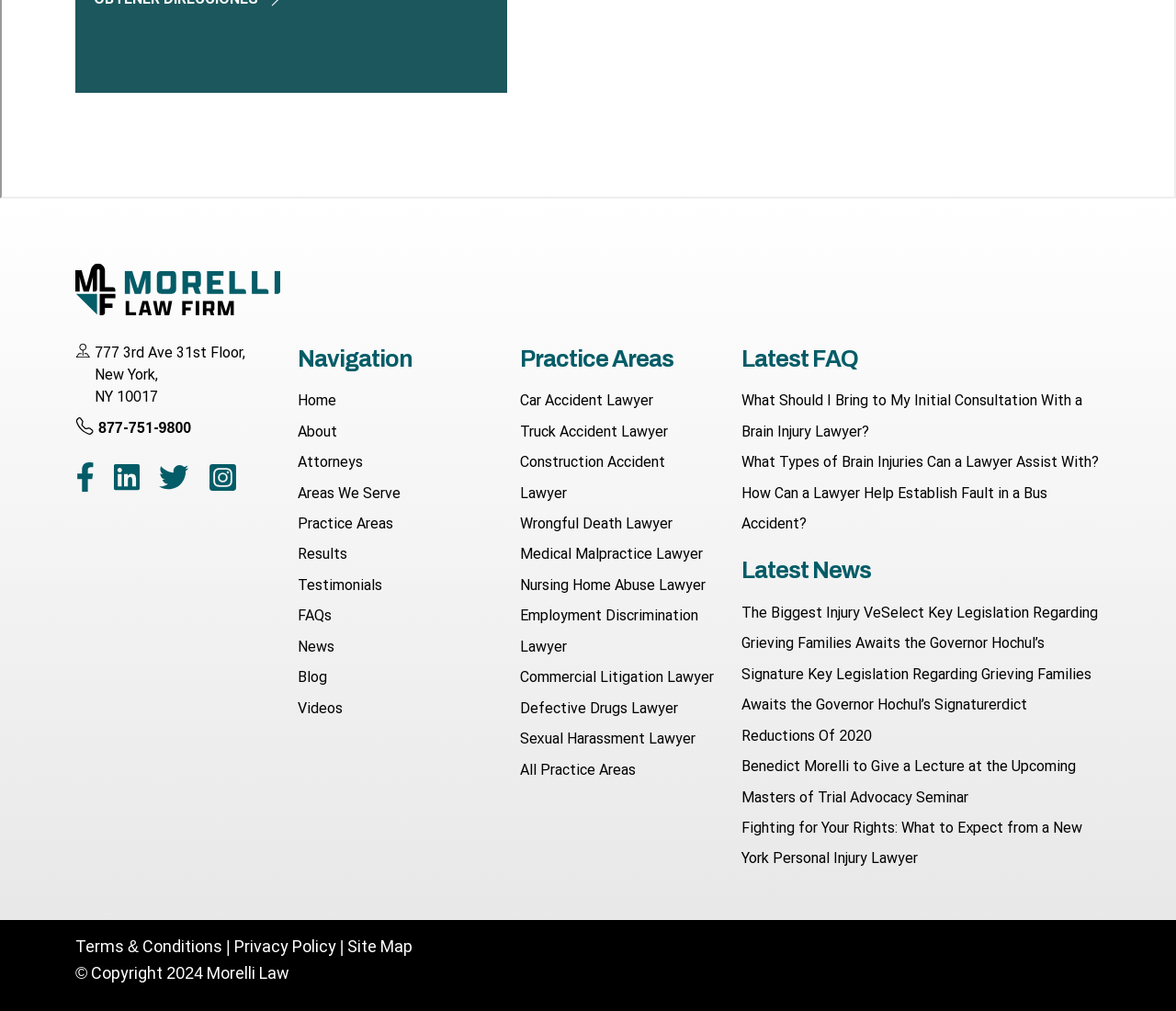What is the copyright year of the webpage?
Use the information from the image to give a detailed answer to the question.

The copyright year of the webpage can be found in the link element at the bottom of the webpage, which states '© Copyright 2024 Morelli Law'.